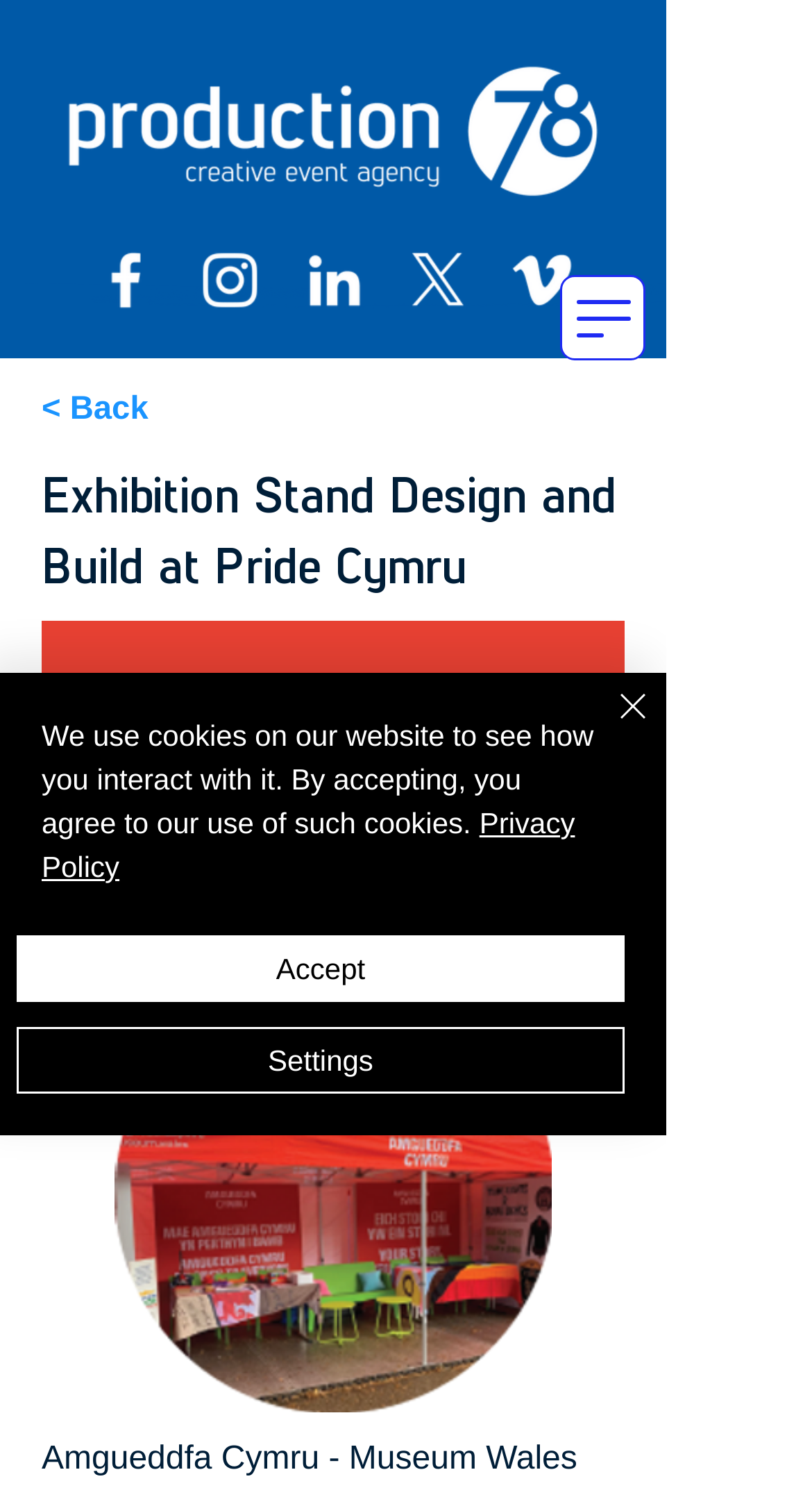Please specify the bounding box coordinates of the region to click in order to perform the following instruction: "View Exhibition Stand Design and Build at Pride Cymru image".

[0.051, 0.413, 0.769, 0.633]